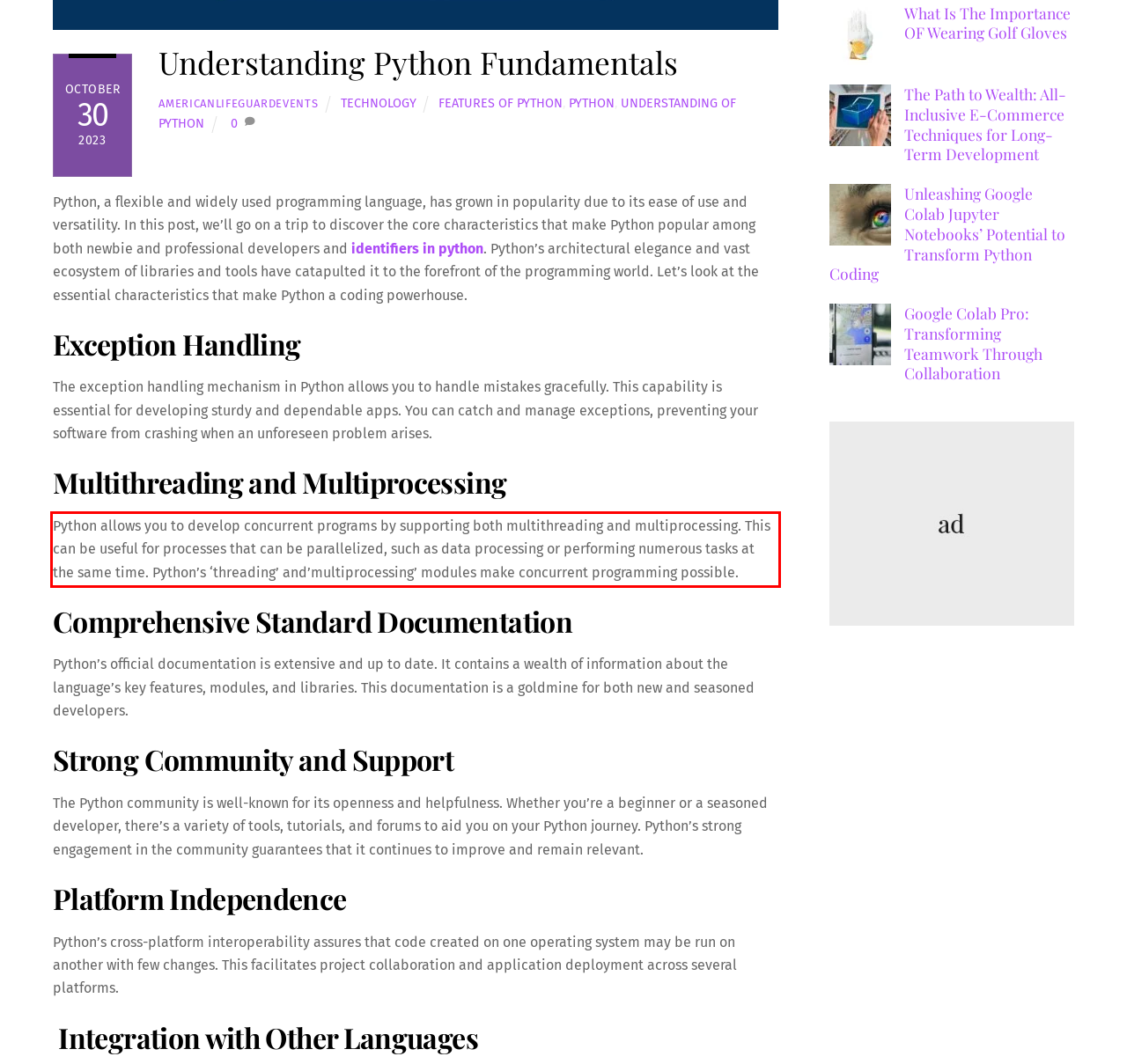Review the webpage screenshot provided, and perform OCR to extract the text from the red bounding box.

Python allows you to develop concurrent programs by supporting both multithreading and multiprocessing. This can be useful for processes that can be parallelized, such as data processing or performing numerous tasks at the same time. Python’s ‘threading’ and’multiprocessing’ modules make concurrent programming possible.